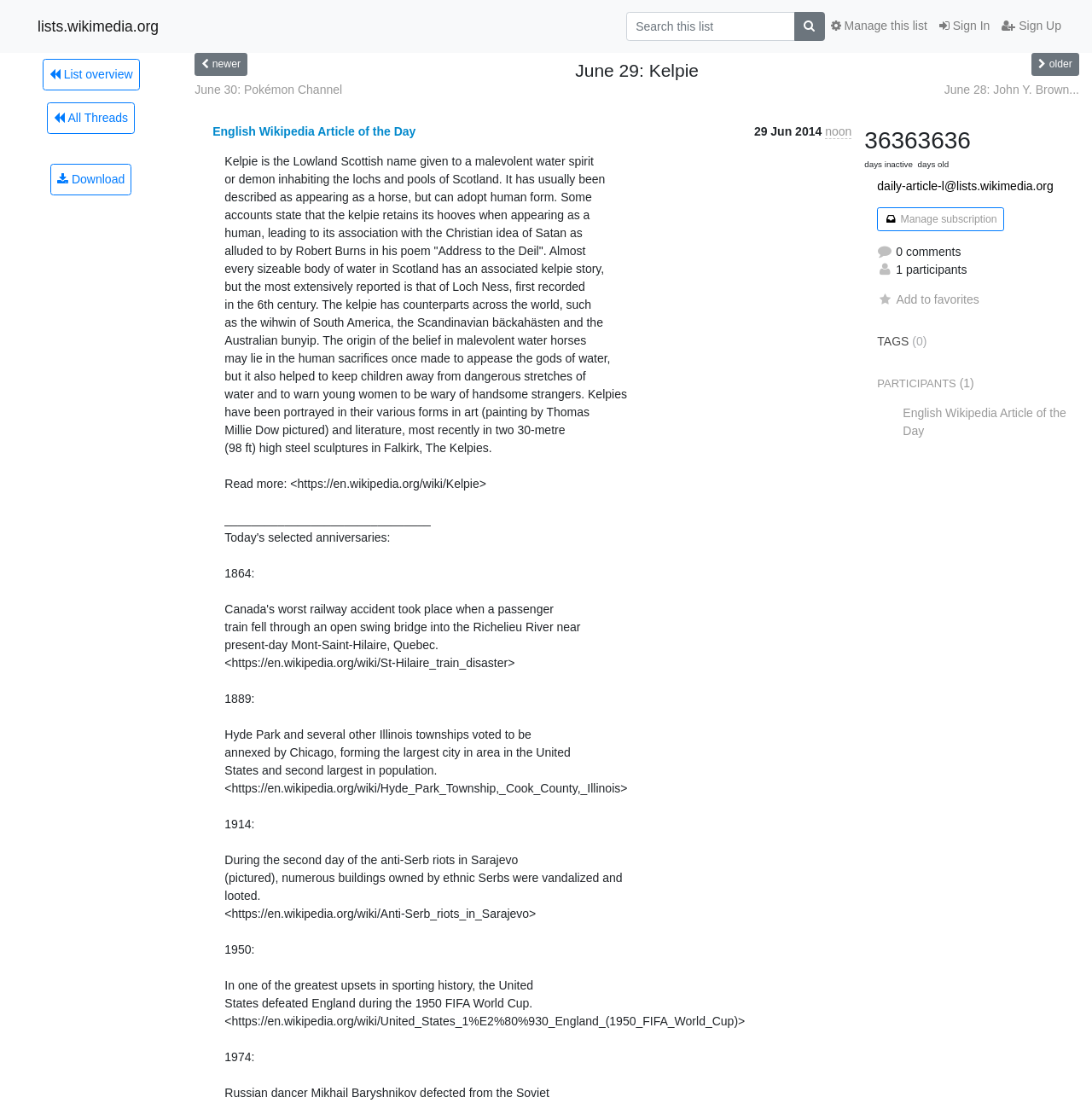What is the name of the article?
Analyze the image and provide a thorough answer to the question.

The name of the article can be found in the heading element with the text 'June 29: Kelpie' which is located at the top of the webpage.